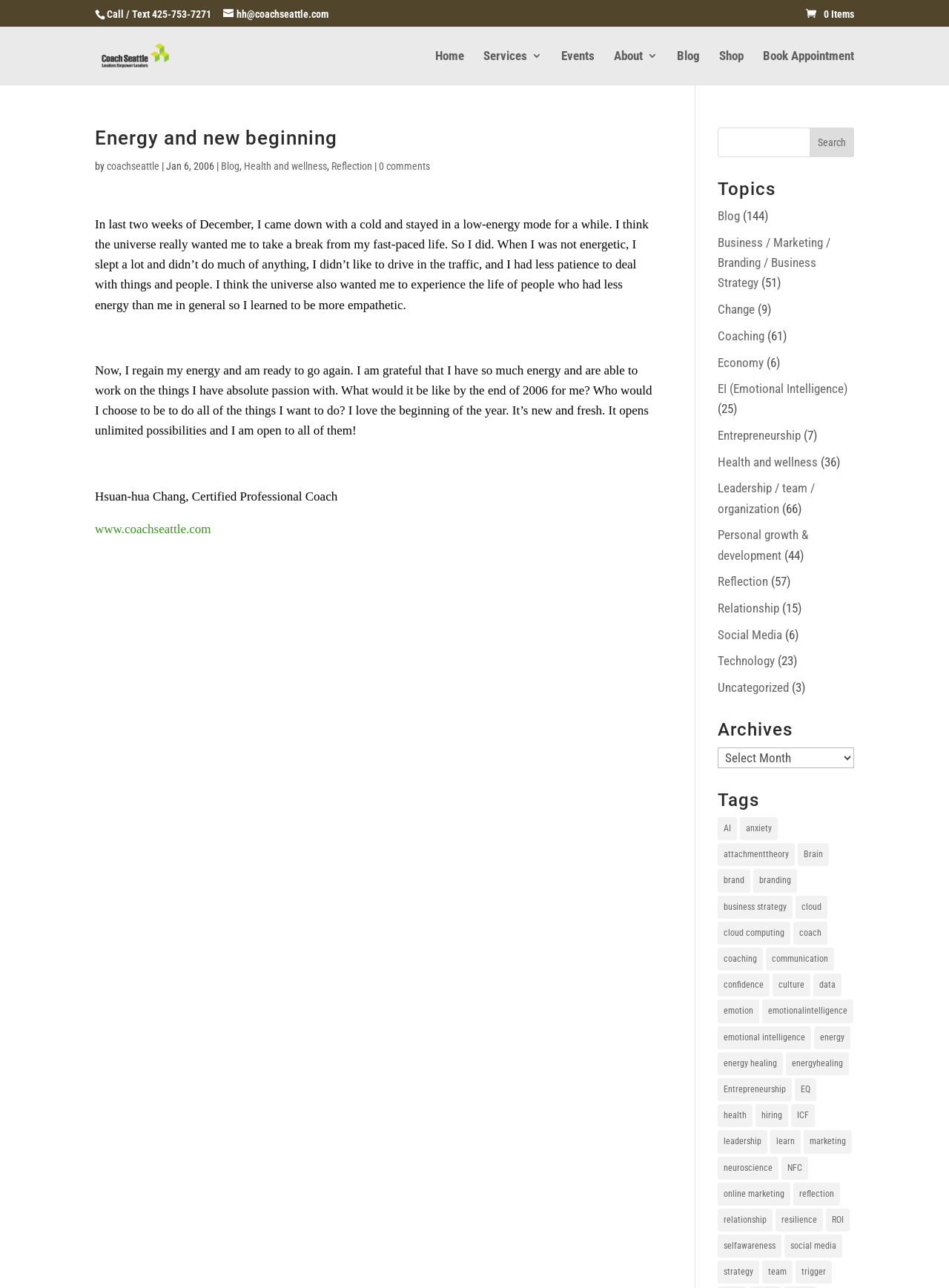How many blog posts are there under the topic 'Business / Marketing / Branding / Business Strategy'?
Using the information from the image, give a concise answer in one word or a short phrase.

51